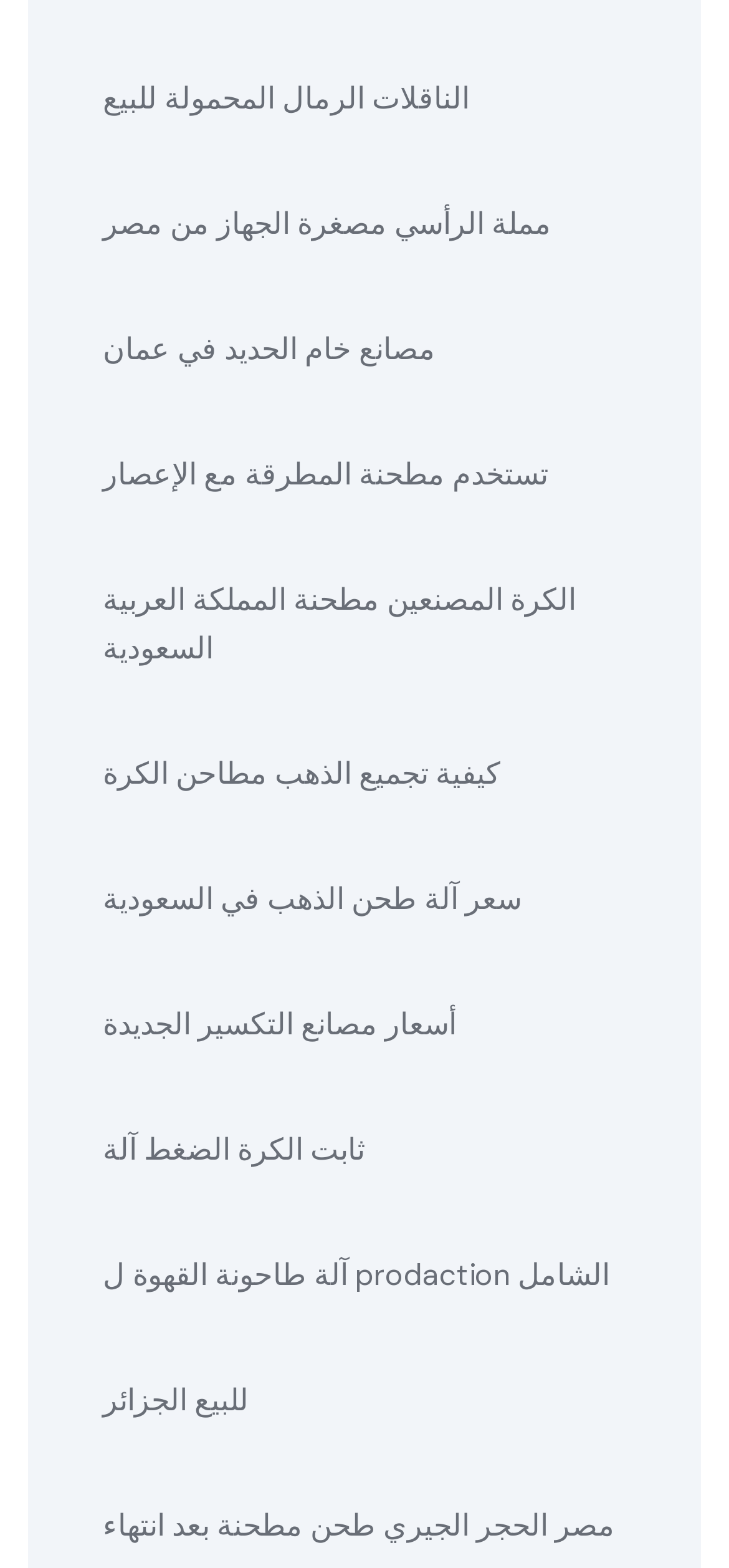Can you find the bounding box coordinates for the element that needs to be clicked to execute this instruction: "Explore iron ore factories in Oman"? The coordinates should be given as four float numbers between 0 and 1, i.e., [left, top, right, bottom].

[0.141, 0.208, 0.597, 0.239]